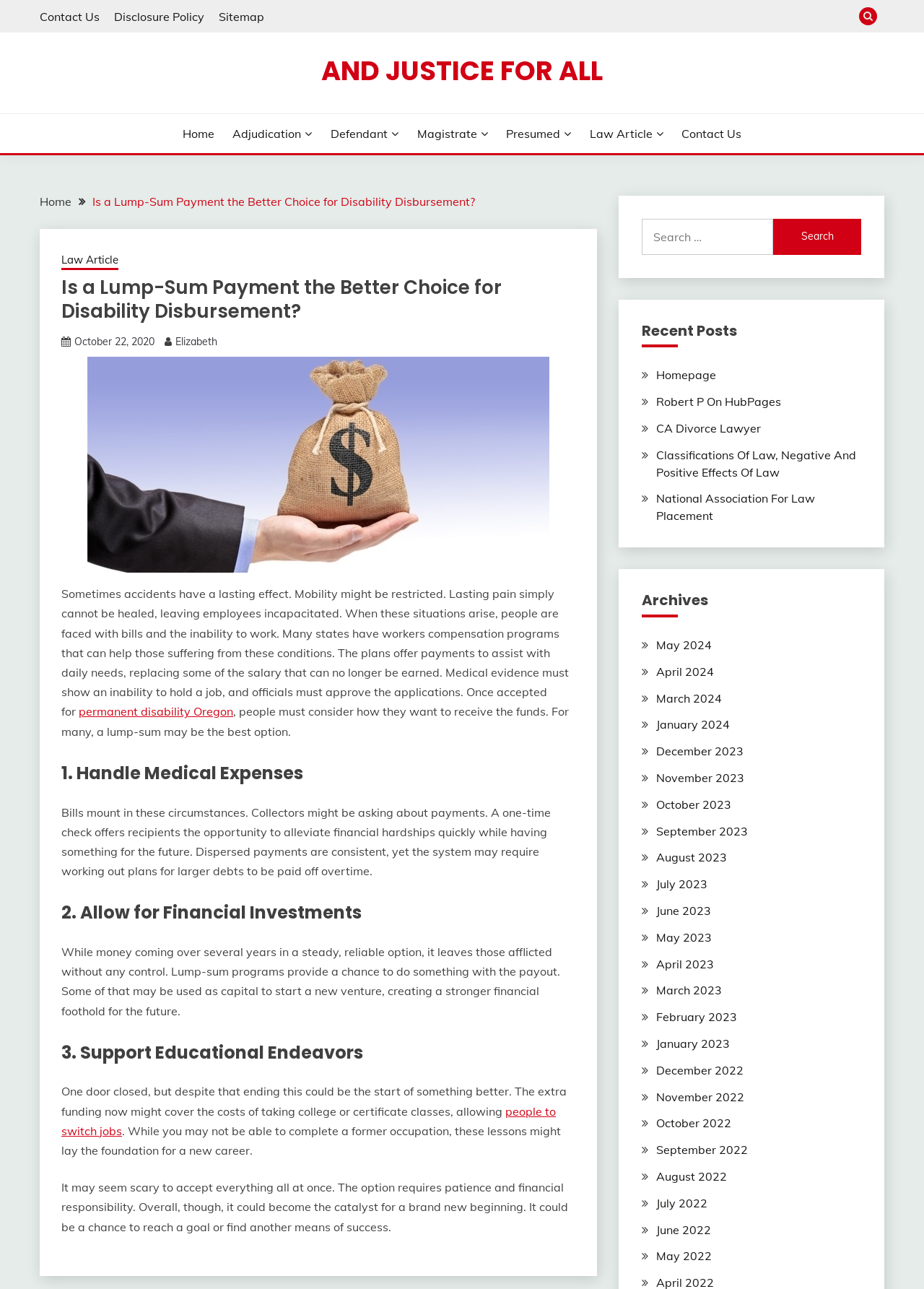What is the topic of the article?
Based on the image, answer the question with a single word or brief phrase.

Disability Disbursement